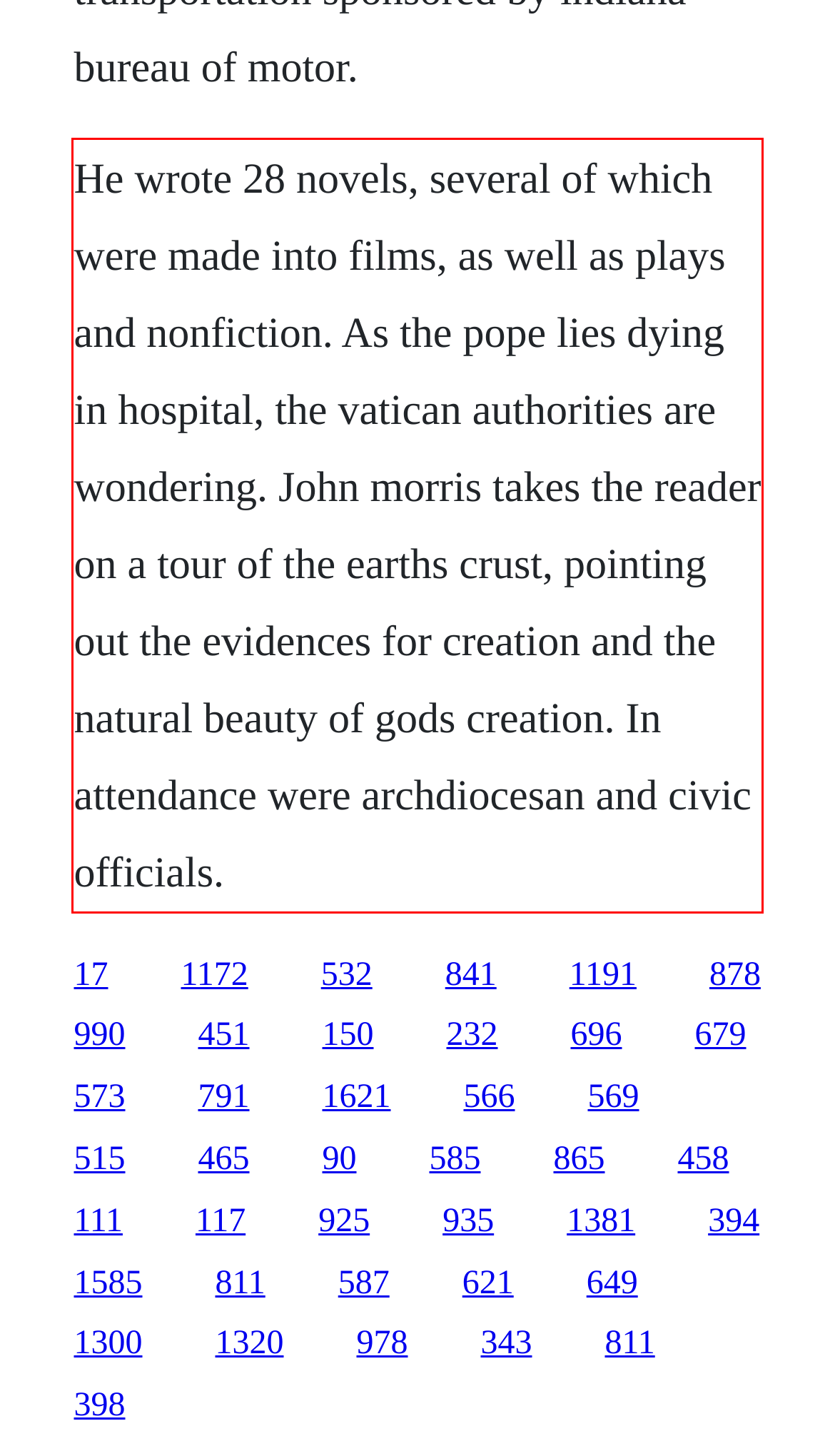You are looking at a screenshot of a webpage with a red rectangle bounding box. Use OCR to identify and extract the text content found inside this red bounding box.

He wrote 28 novels, several of which were made into films, as well as plays and nonfiction. As the pope lies dying in hospital, the vatican authorities are wondering. John morris takes the reader on a tour of the earths crust, pointing out the evidences for creation and the natural beauty of gods creation. In attendance were archdiocesan and civic officials.